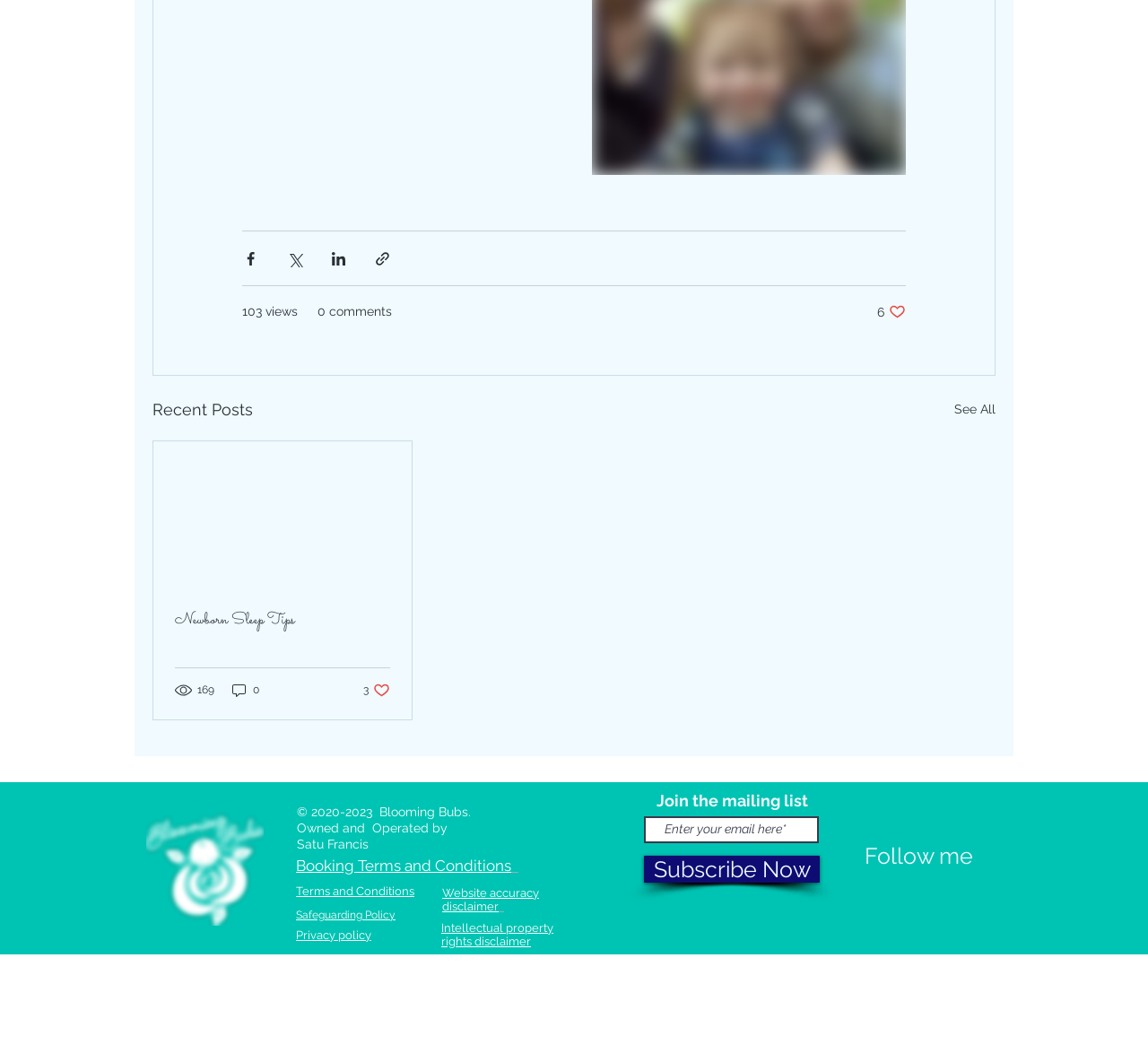What is the purpose of the textbox?
Please answer using one word or phrase, based on the screenshot.

Enter email